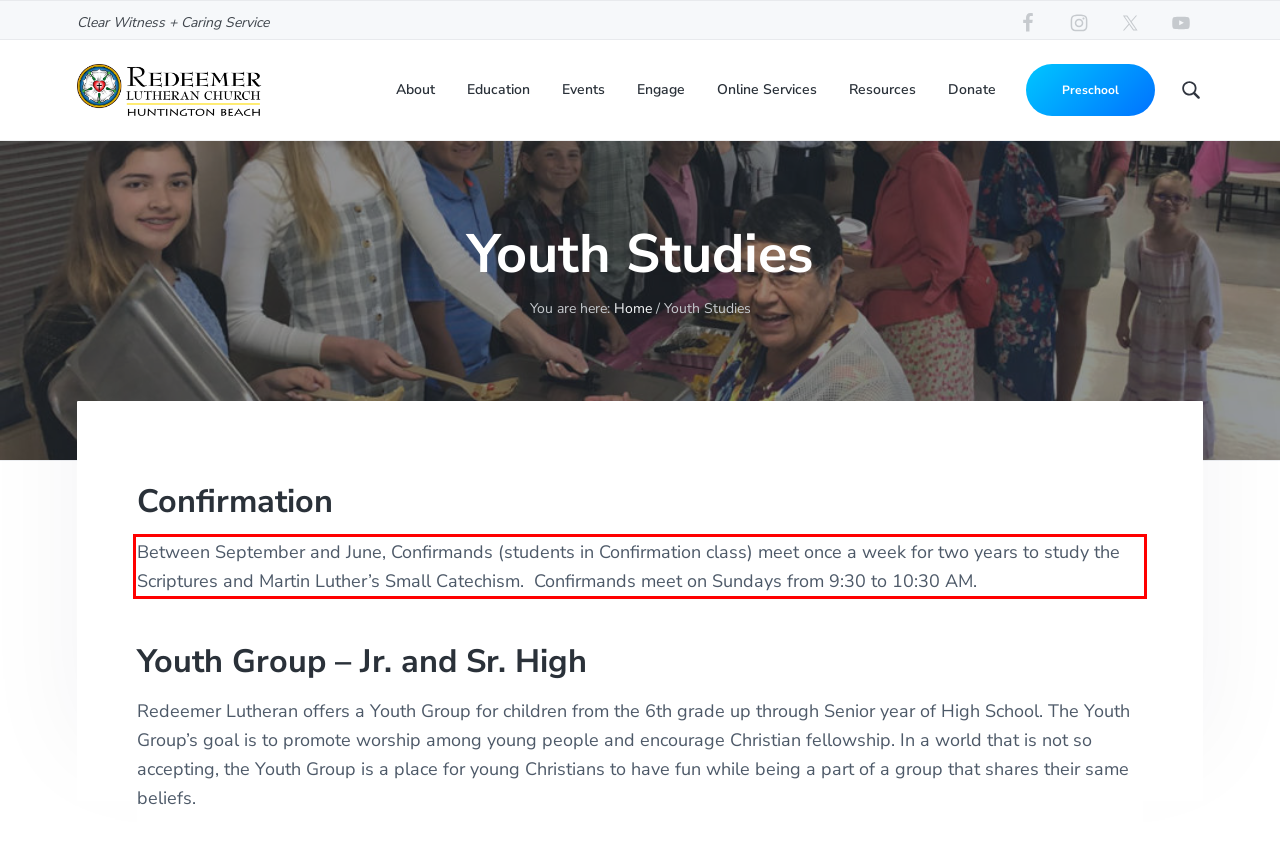Inspect the webpage screenshot that has a red bounding box and use OCR technology to read and display the text inside the red bounding box.

Between September and June, Confirmands (students in Confirmation class) meet once a week for two years to study the Scriptures and Martin Luther’s Small Catechism. Confirmands meet on Sundays from 9:30 to 10:30 AM.